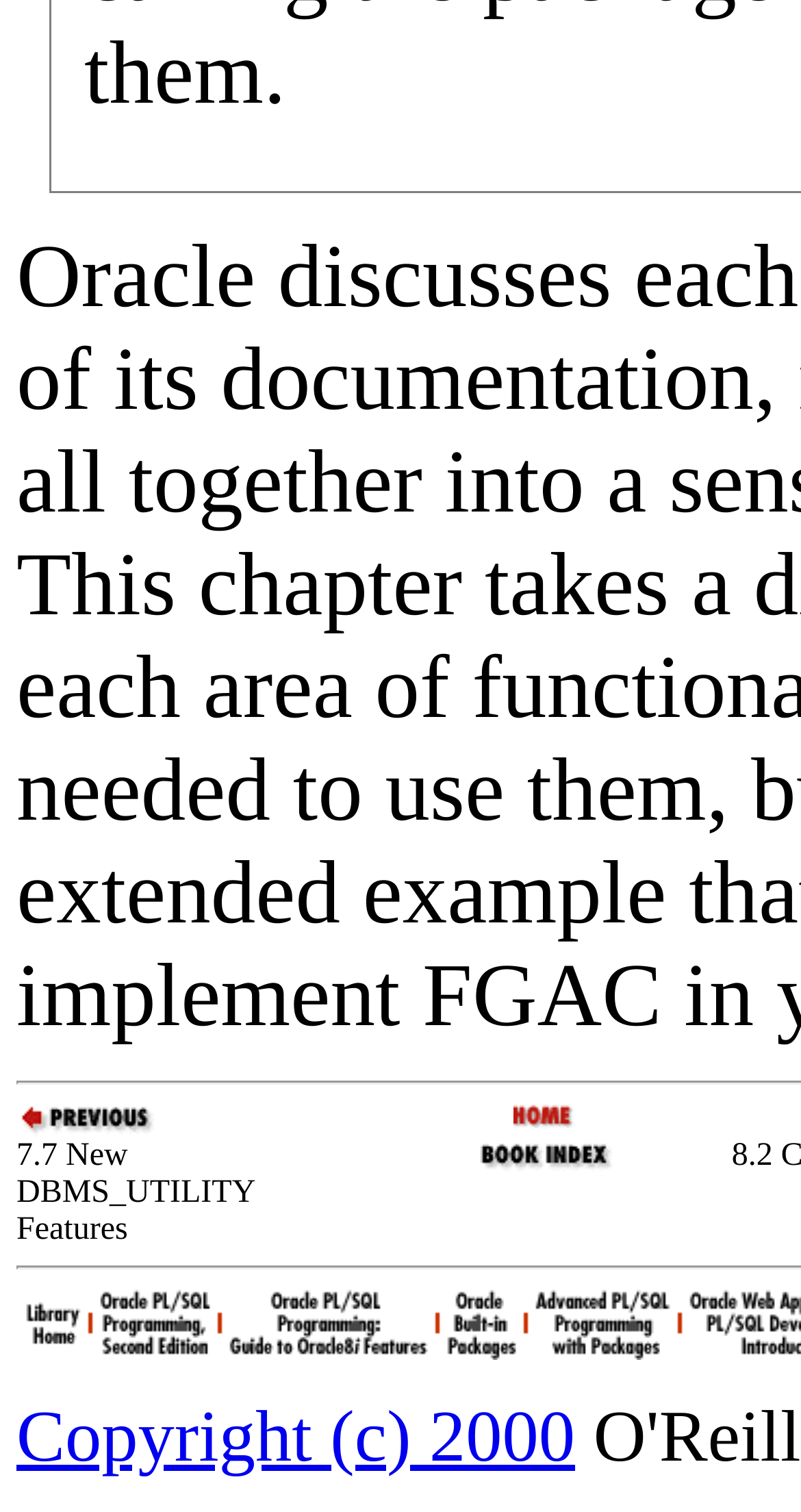What is the text of the third LayoutTableCell?
Refer to the image and provide a concise answer in one word or phrase.

7.7 New DBMS_UTILITY Features